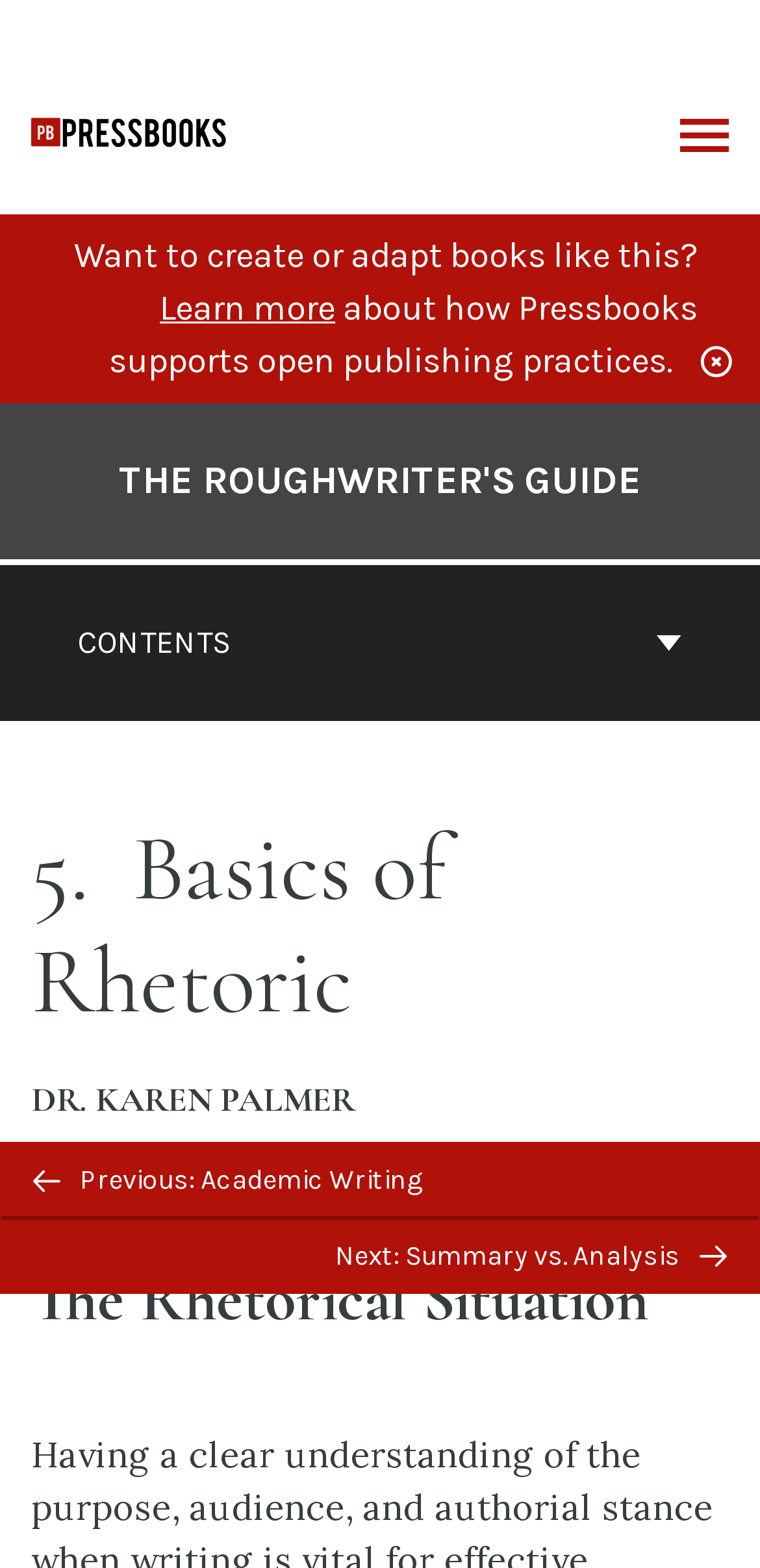Please provide a brief answer to the following inquiry using a single word or phrase:
What is the previous chapter in the book?

Academic Writing